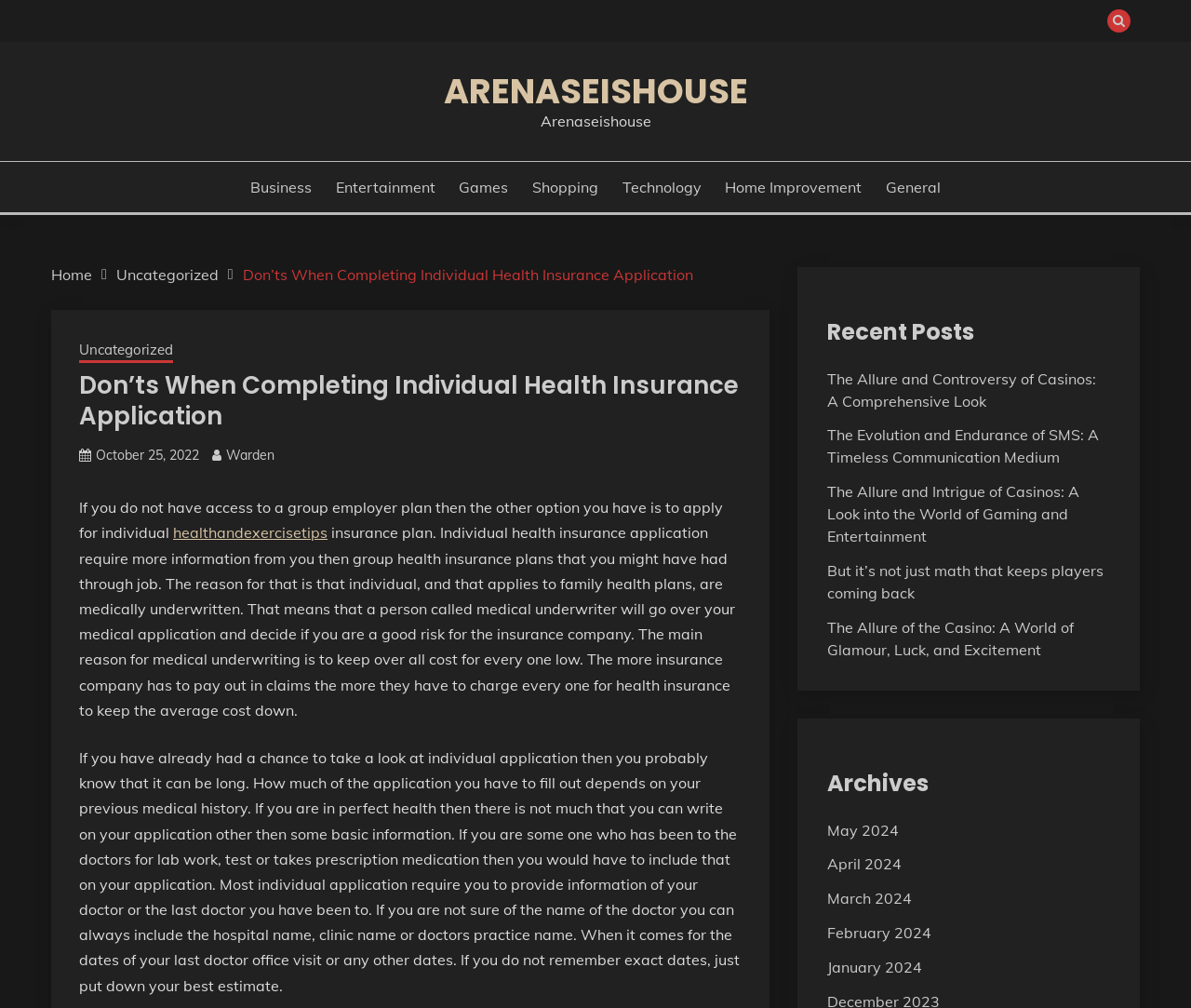Pinpoint the bounding box coordinates of the clickable element to carry out the following instruction: "Click the 'Uncategorized' link."

[0.098, 0.263, 0.183, 0.281]